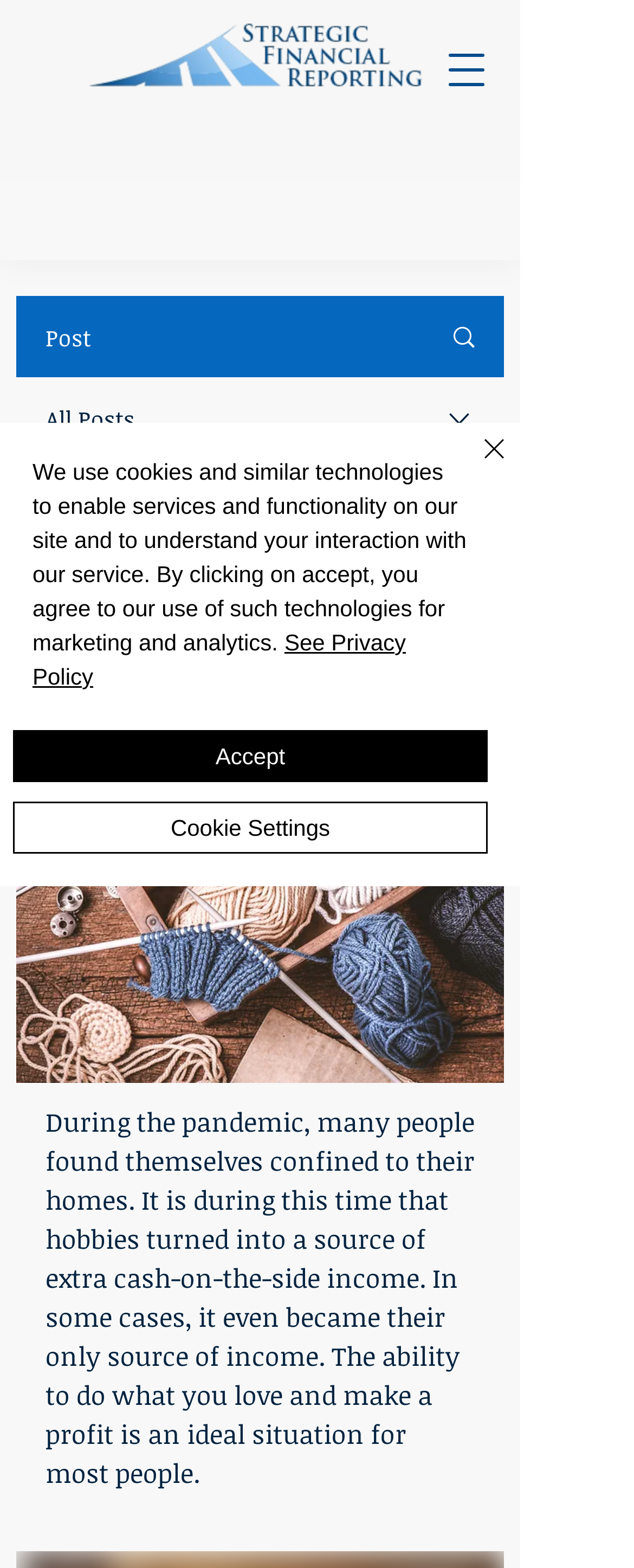Specify the bounding box coordinates of the element's area that should be clicked to execute the given instruction: "Read the article". The coordinates should be four float numbers between 0 and 1, i.e., [left, top, right, bottom].

[0.072, 0.704, 0.759, 0.951]